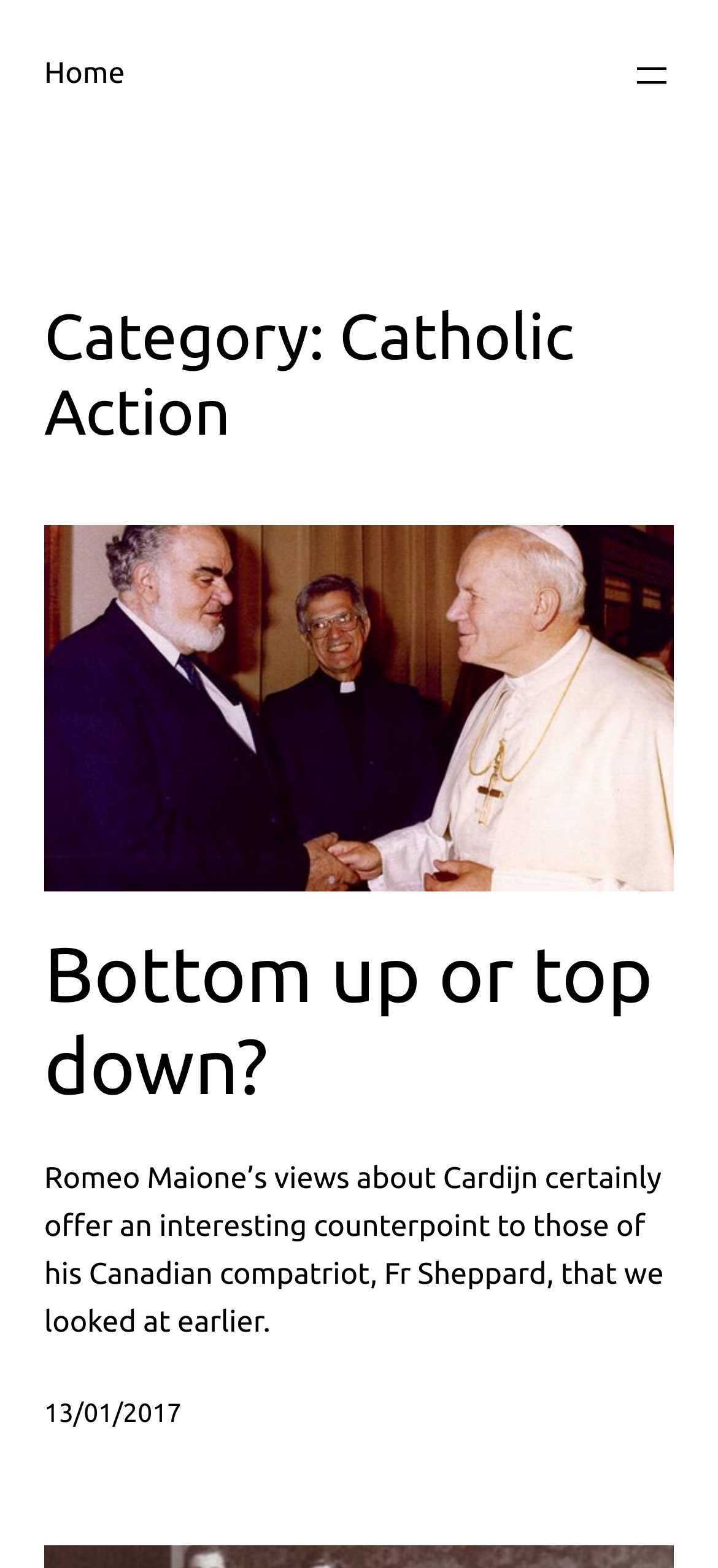Explain in detail what you observe on this webpage.

The webpage is the homepage of the Catholic Action Archives. At the top left, there is a link to the "Home" page. On the top right, there is a button to "Open menu" which has a popup dialog. Below the top section, there is a heading that categorizes the content as "Catholic Action". 

Below the category heading, there is a figure that takes up most of the width of the page, containing a link and an image with the title "Bottom up or top down?". The image and link are positioned side by side, taking up the entire width of the figure. 

Below the figure, there is another heading with the same title "Bottom up or top down?", which is a link. Underneath this heading, there is a block of static text that discusses Romeo Maione's views about Cardijn, comparing them to those of Fr Sheppard. 

At the bottom left of the page, there is a time element with a link to a specific date, "13/01/2017".